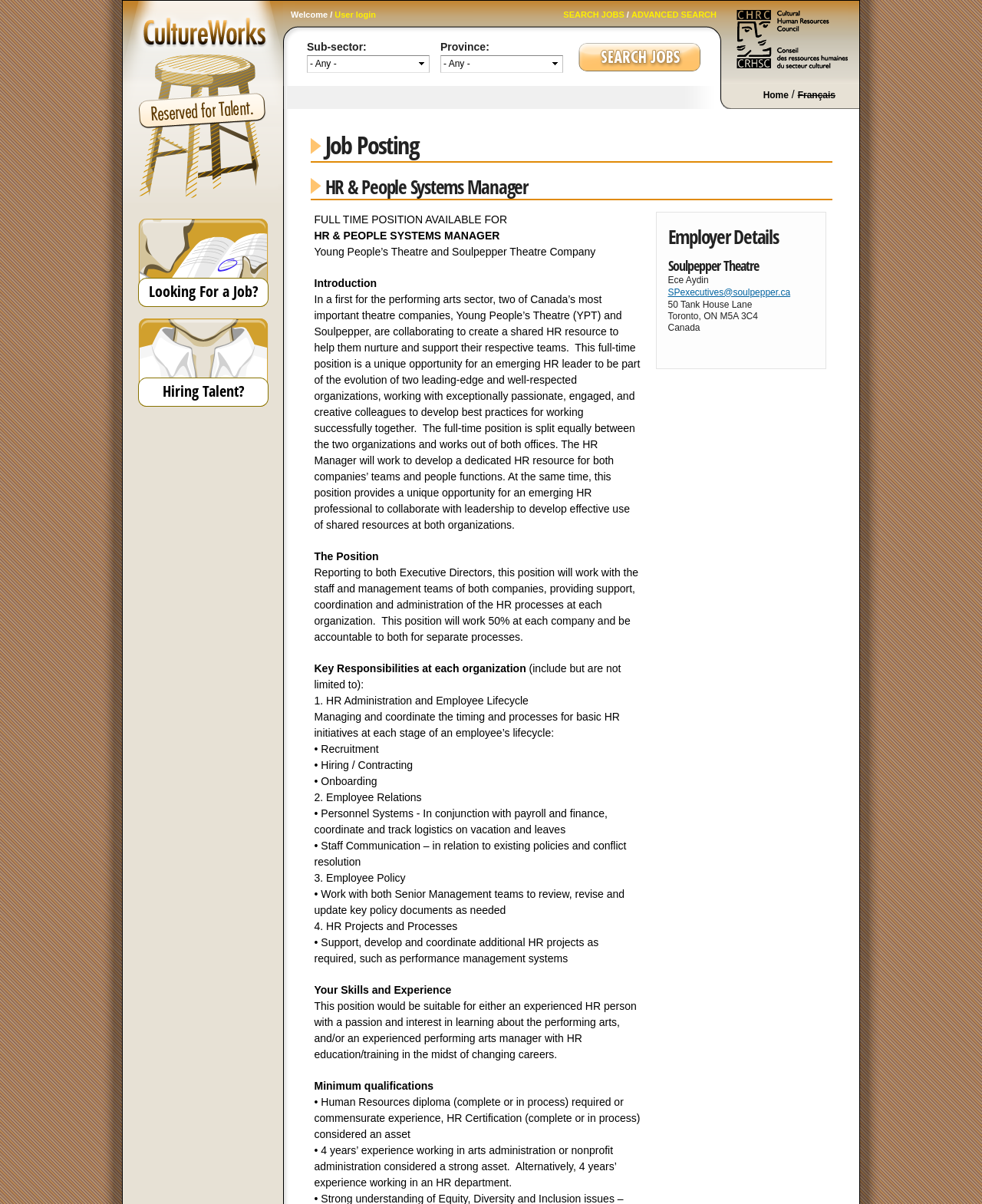What is the contact email for the employer?
Based on the image content, provide your answer in one word or a short phrase.

SPexecutives@soulpepper.ca